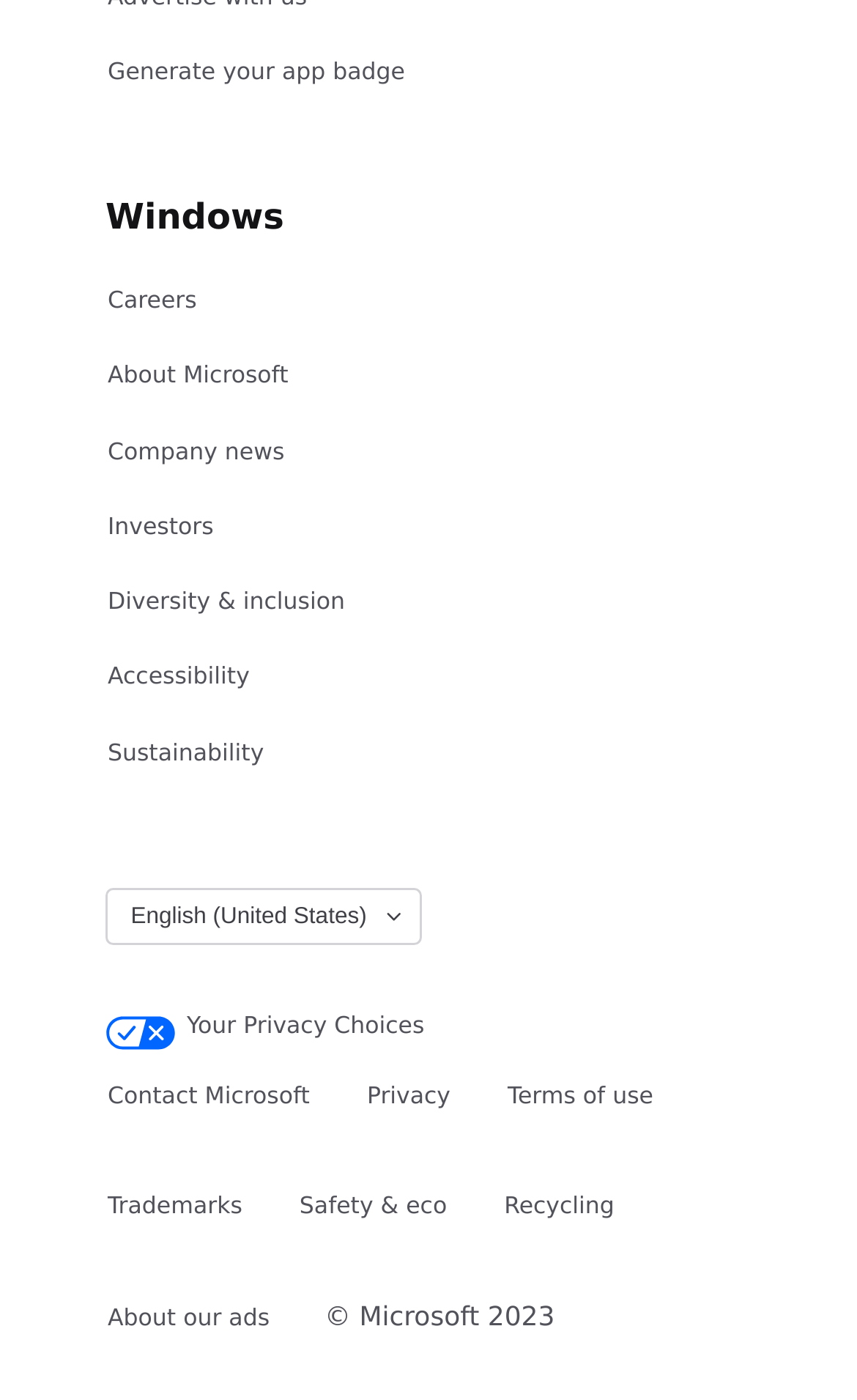What type of information can be found in the 'About Microsoft' section?
Using the image, answer in one word or phrase.

Company information